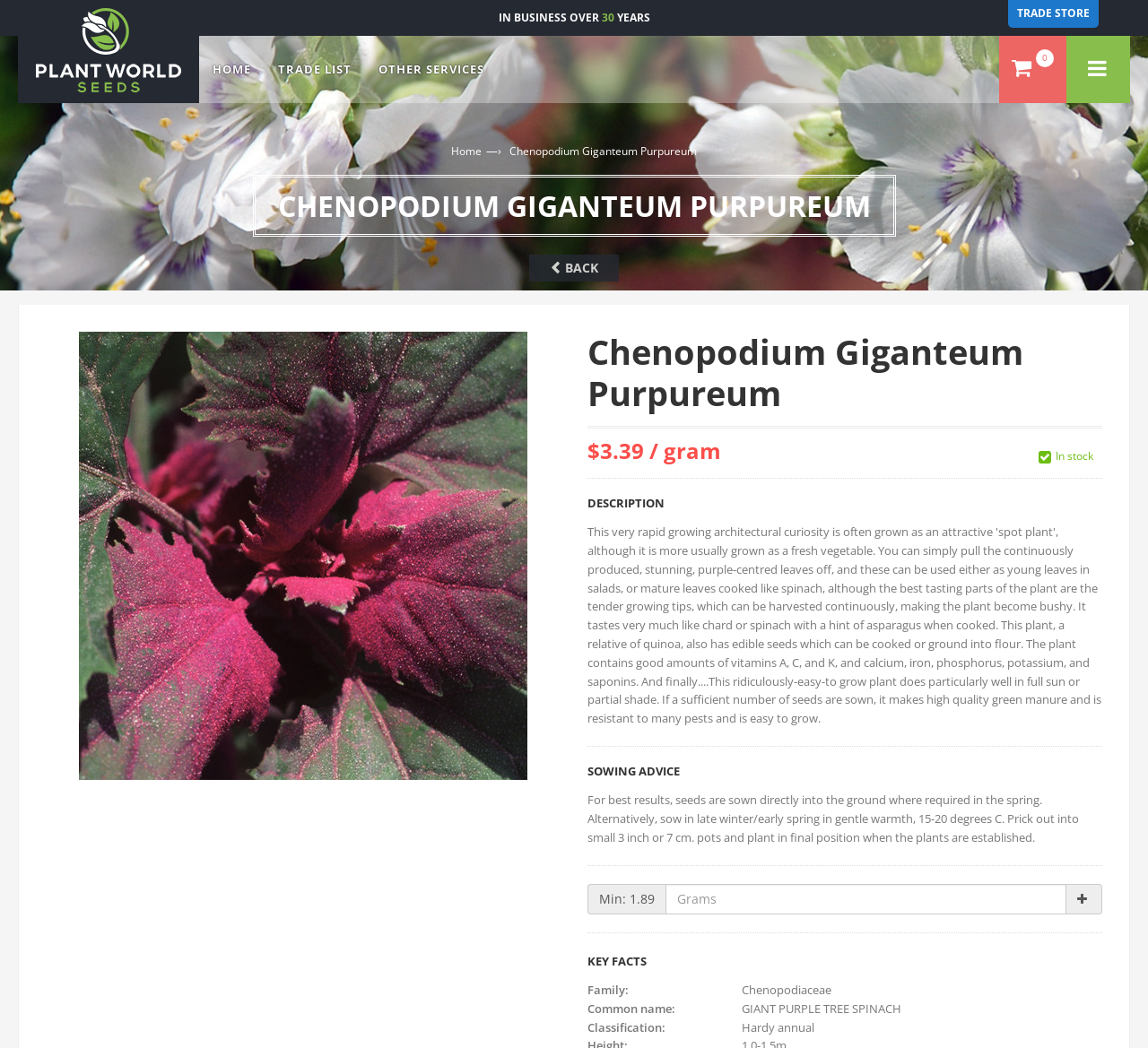Locate the bounding box of the user interface element based on this description: "parent_node: Min: 1.89 name="quantity" placeholder="Grams"".

[0.58, 0.843, 0.929, 0.872]